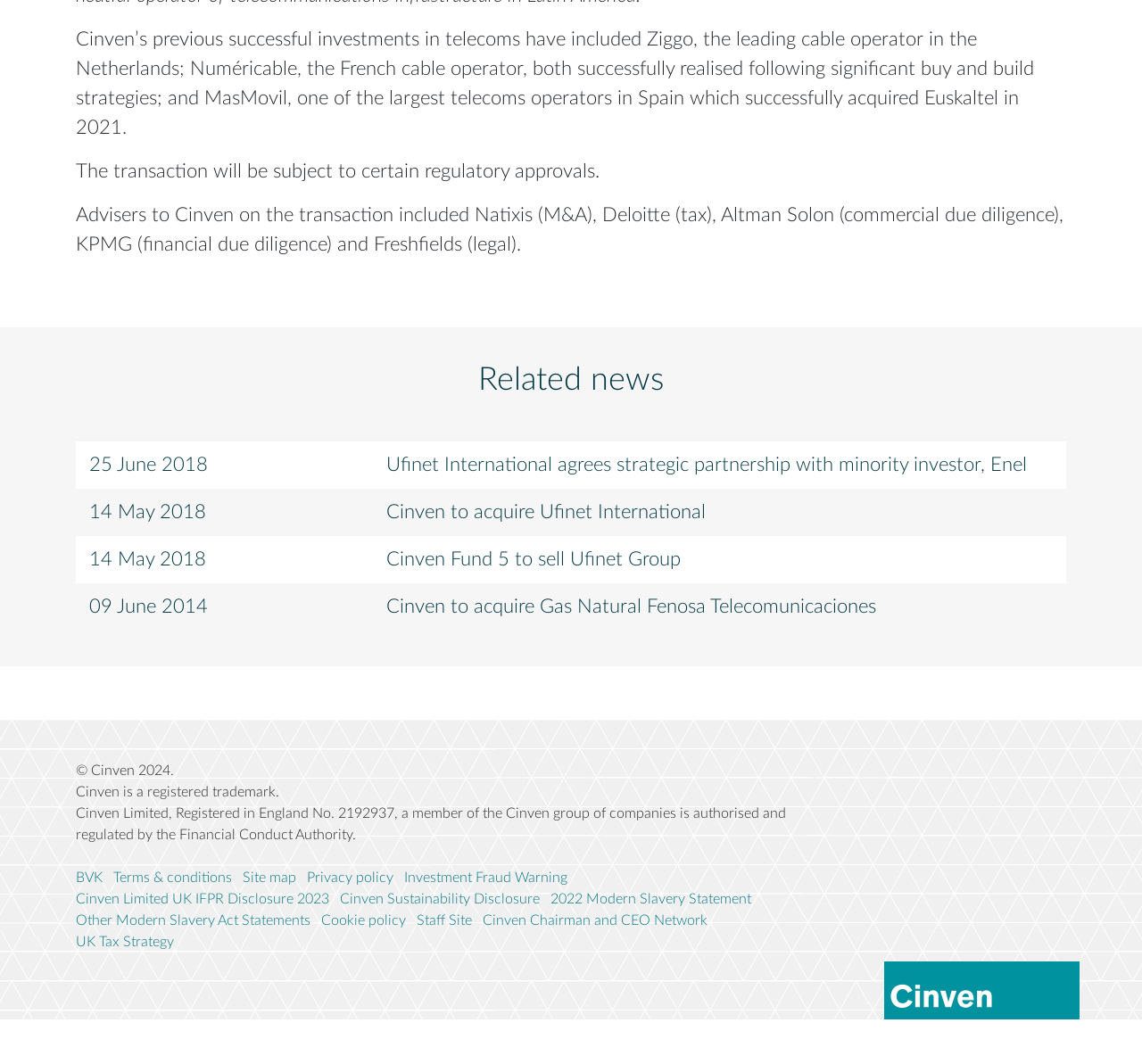Observe the image and answer the following question in detail: What is the position of the 'Terms & conditions' link?

Based on the bounding box coordinates of the link element with ID 109, the 'Terms & conditions' link is located at the bottom left of the webpage.